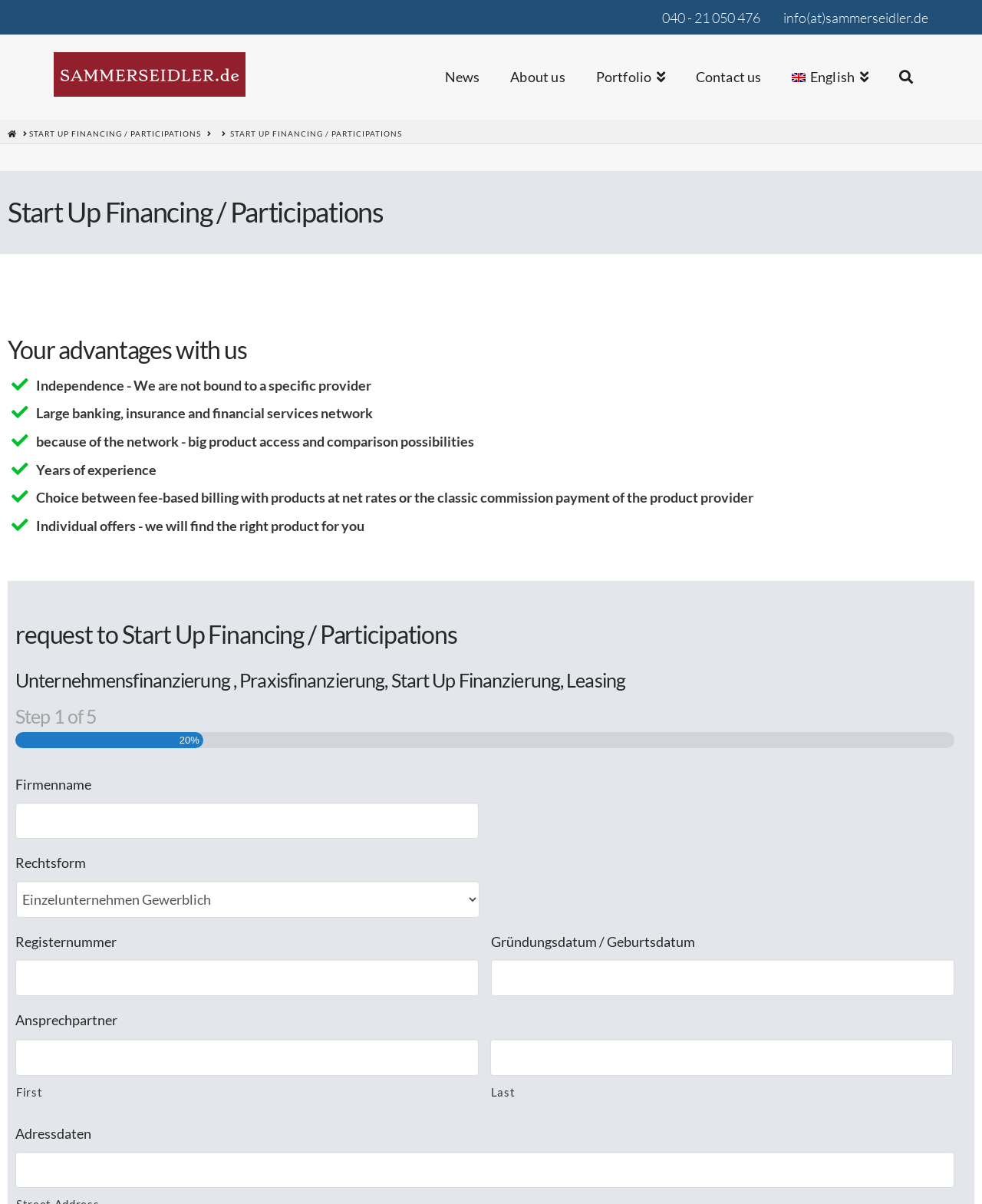Identify the bounding box coordinates for the region of the element that should be clicked to carry out the instruction: "Select a legal form from the dropdown". The bounding box coordinates should be four float numbers between 0 and 1, i.e., [left, top, right, bottom].

[0.016, 0.732, 0.488, 0.762]